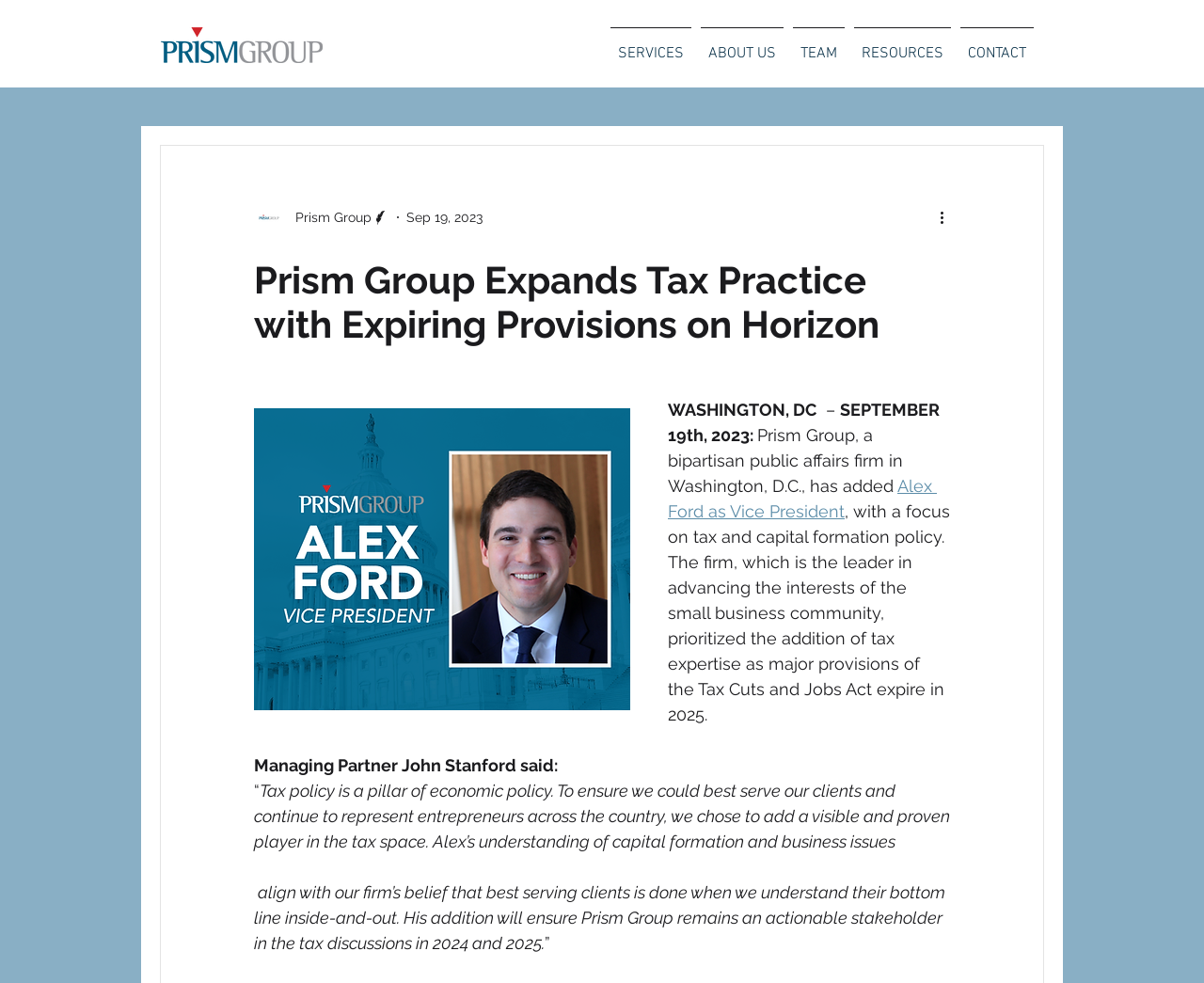Carefully examine the image and provide an in-depth answer to the question: What is the name of the public affairs firm?

I found the answer by looking at the logo description, which mentions 'Prism Group Public Affairs' in bold, professional font. This suggests that Prism Group is the name of the public affairs firm.